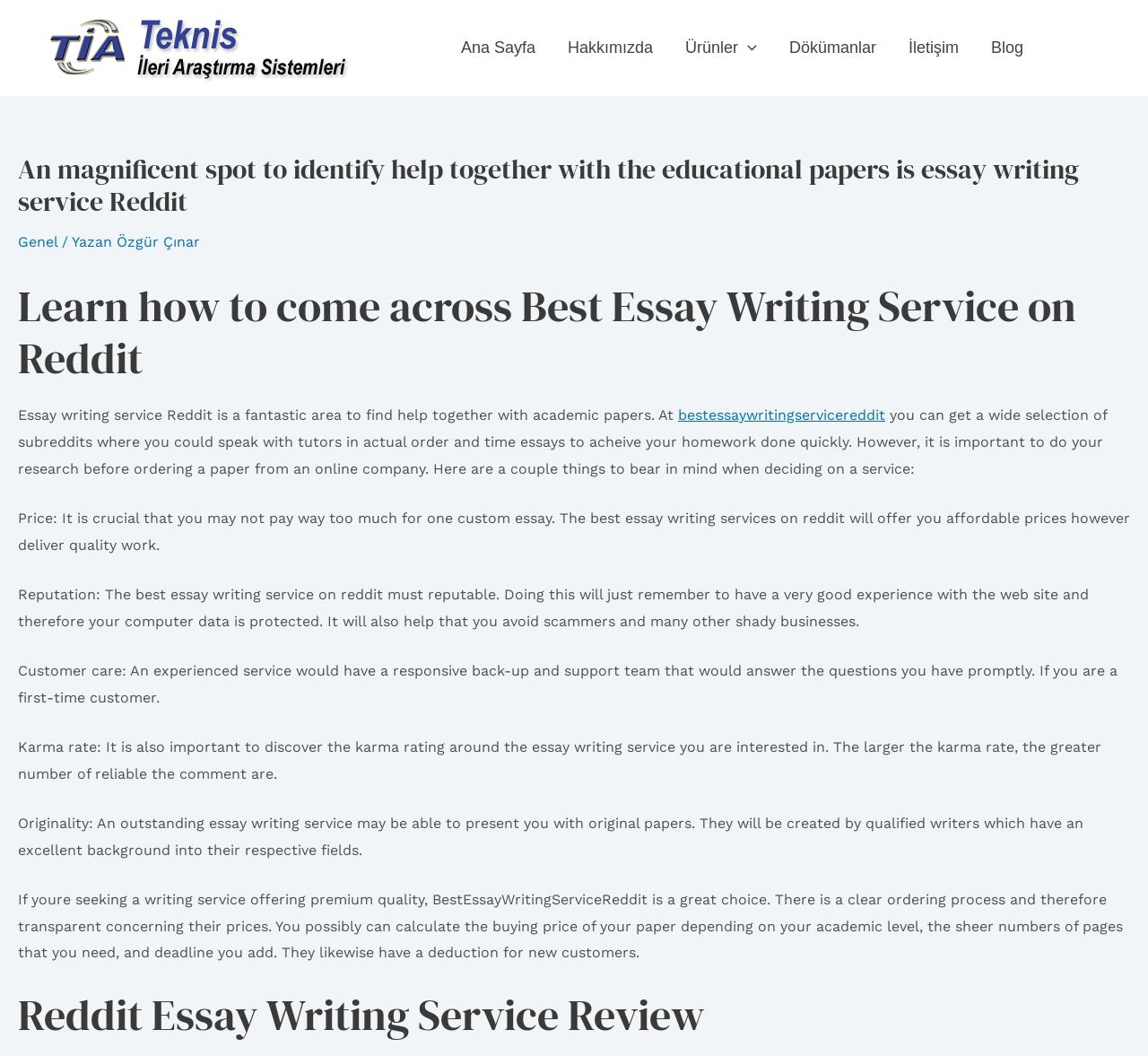Please find and report the bounding box coordinates of the element to click in order to perform the following action: "Click on the 'bestessaywritingservicereddit' link". The coordinates should be expressed as four float numbers between 0 and 1, in the format [left, top, right, bottom].

[0.591, 0.385, 0.771, 0.401]